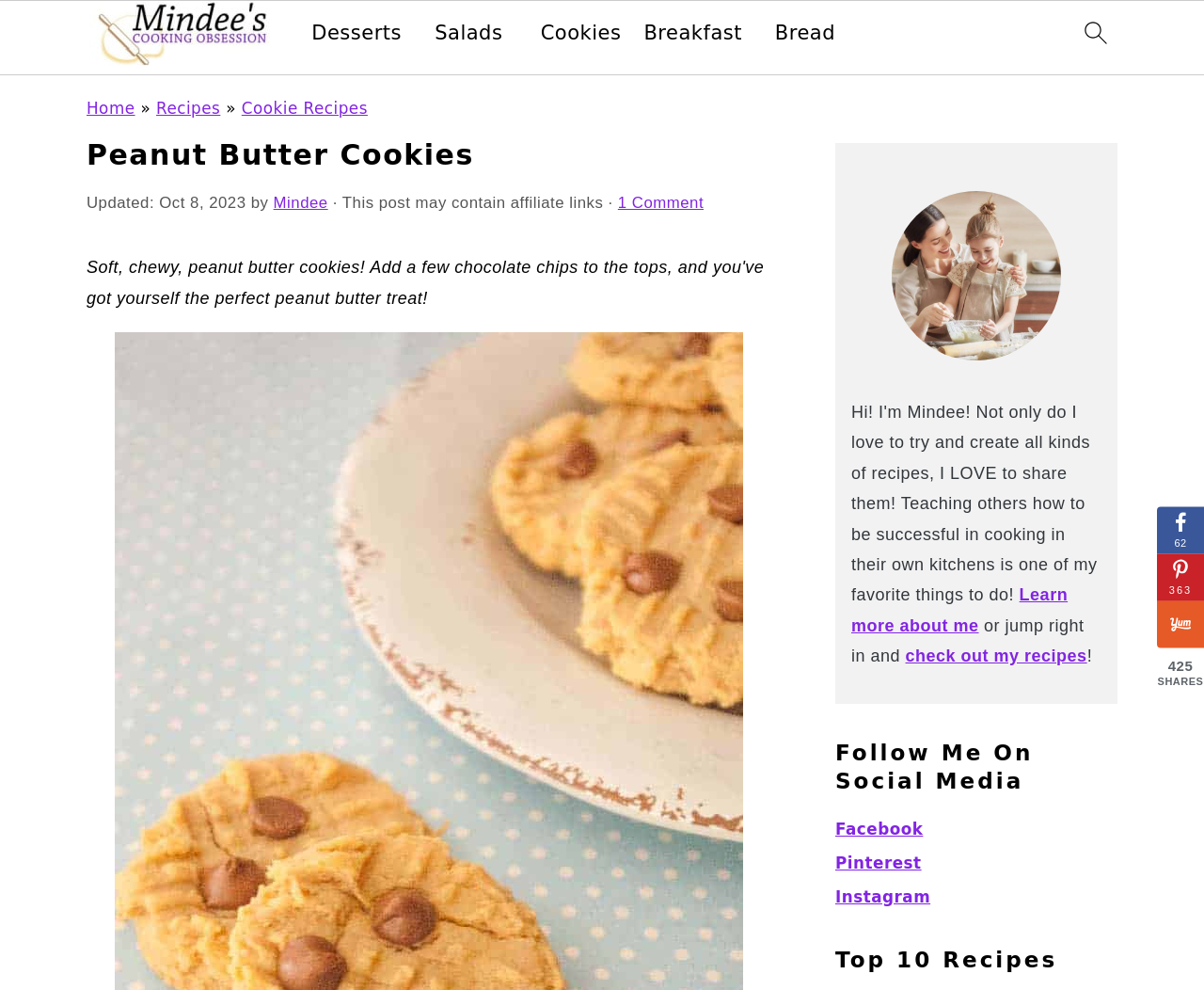What is the social media platform with 363 shares?
Observe the image and answer the question with a one-word or short phrase response.

Pinterest